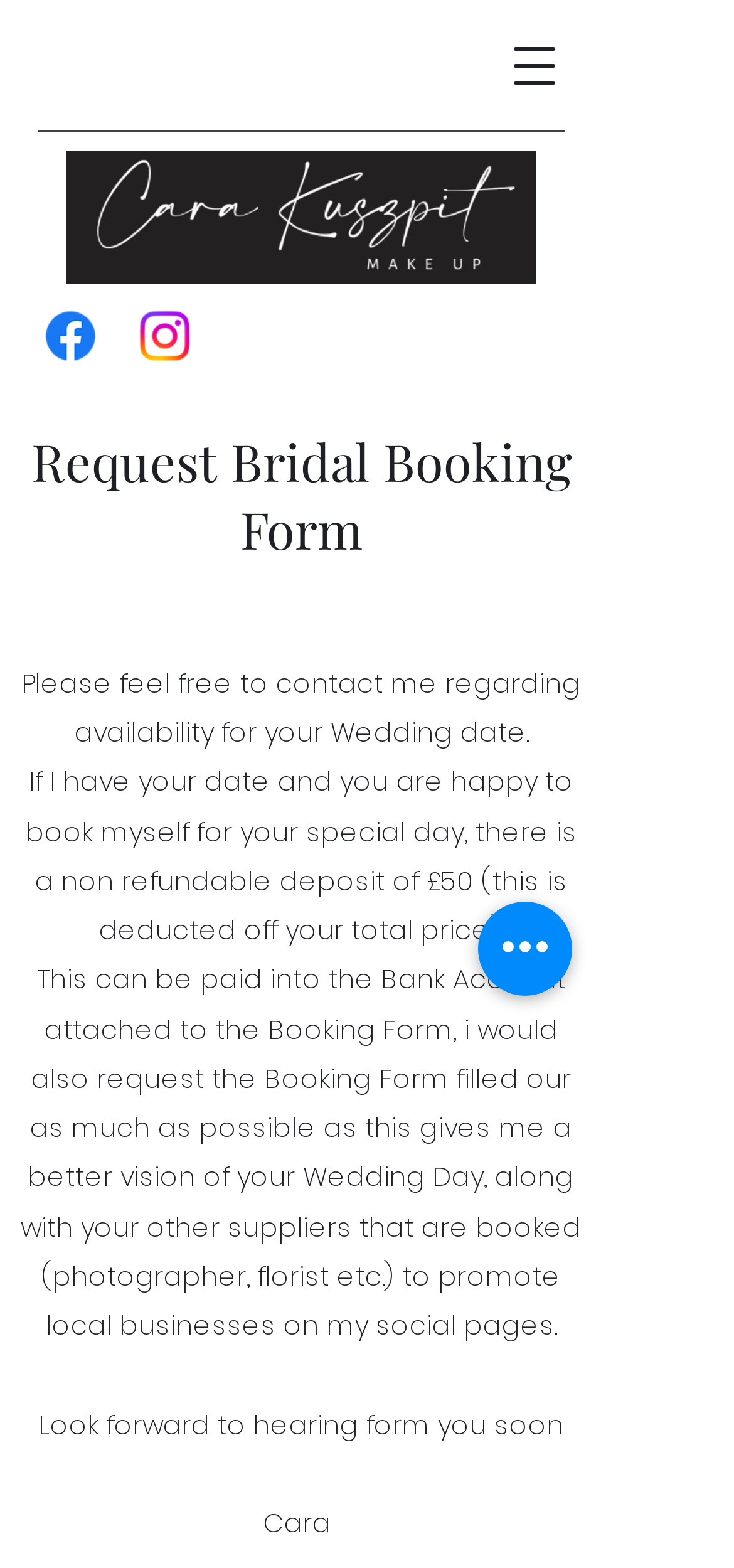Refer to the image and provide an in-depth answer to the question:
How much is the non-refundable deposit for booking?

The webpage mentions that there is a non-refundable deposit of £50 for booking, which is deducted from the total price. This information is found in the section about requesting a bridal booking form.